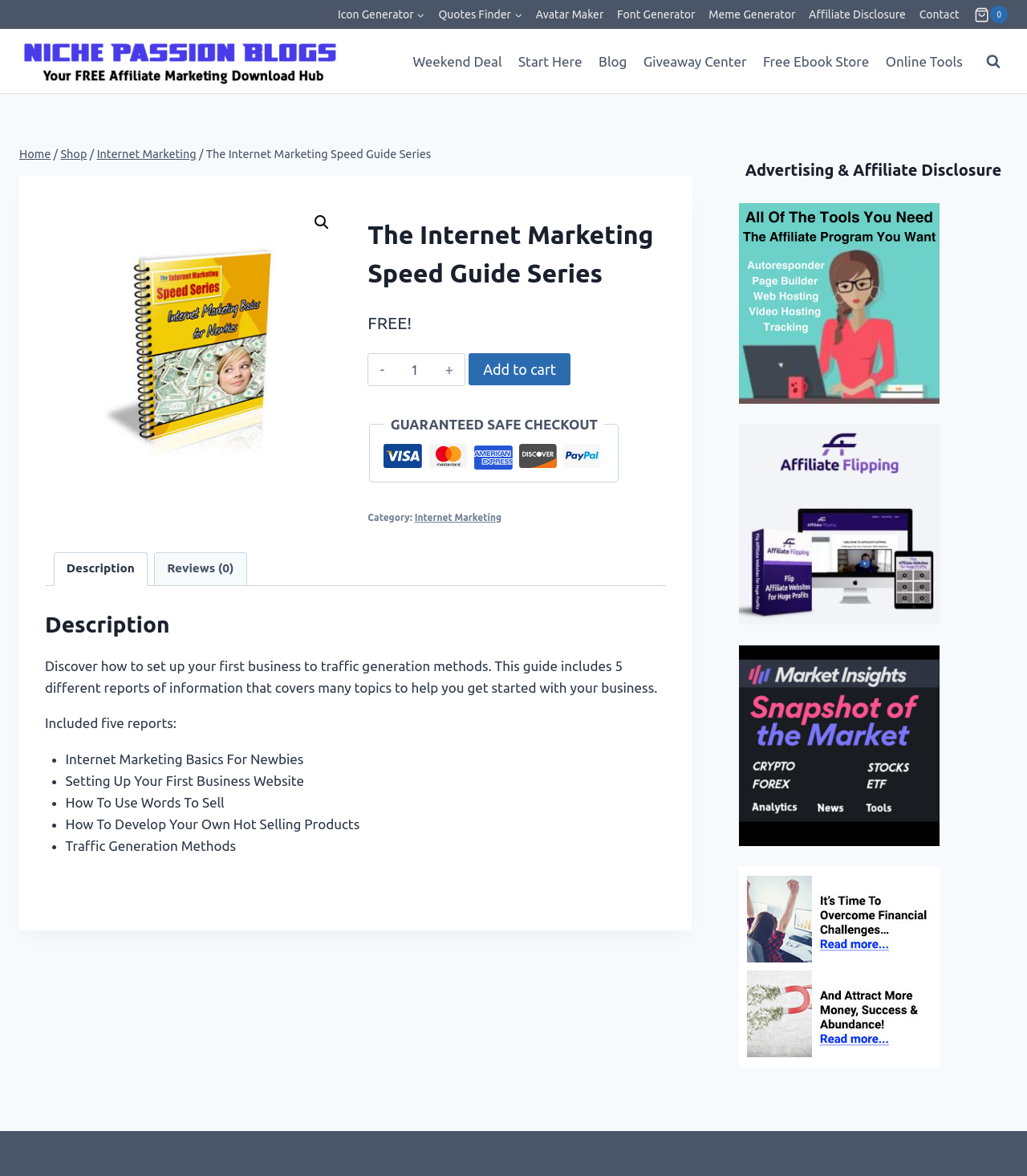Identify the text that serves as the heading for the webpage and generate it.

The Internet Marketing Speed Guide Series